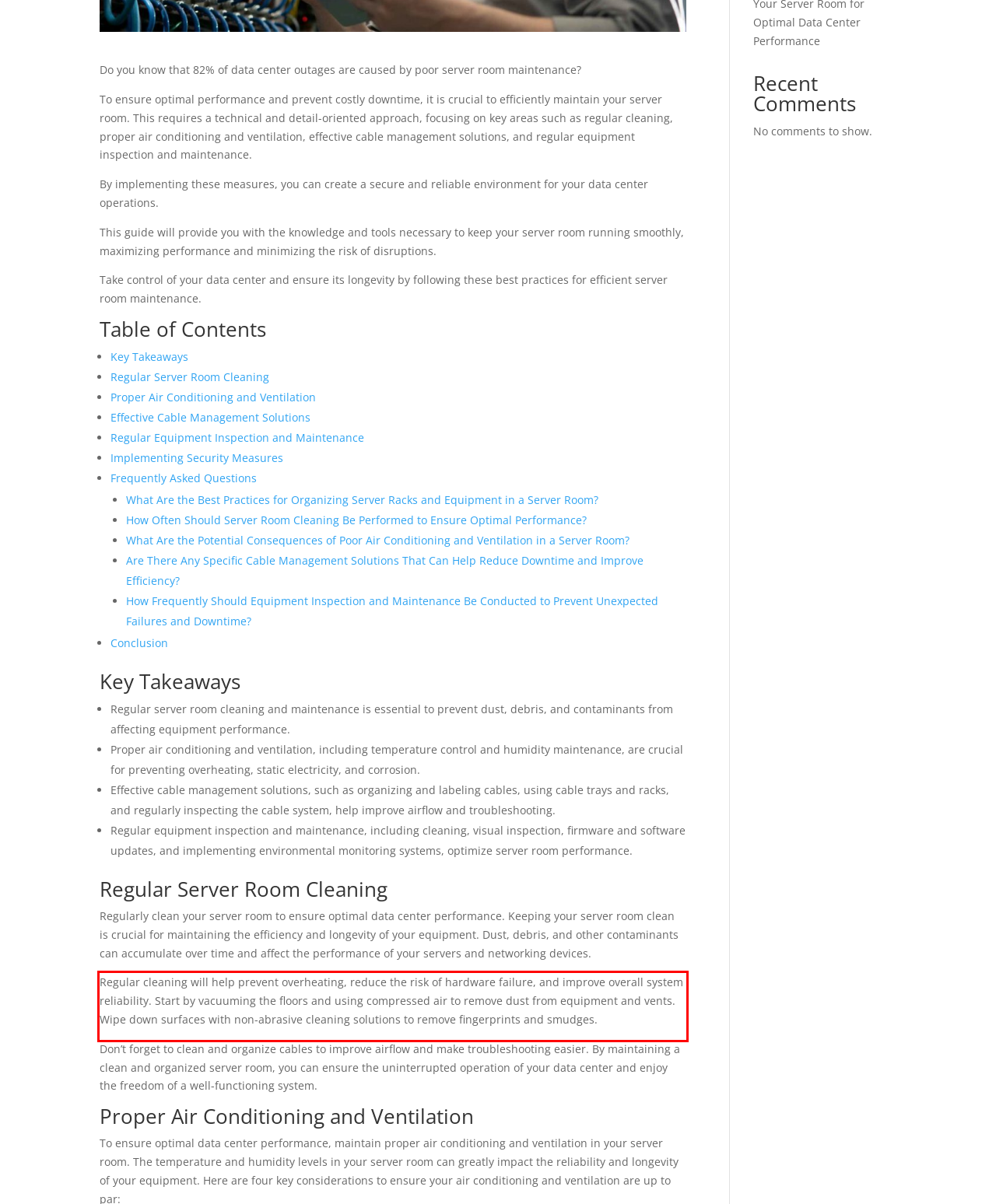You are given a screenshot of a webpage with a UI element highlighted by a red bounding box. Please perform OCR on the text content within this red bounding box.

Regular cleaning will help prevent overheating, reduce the risk of hardware failure, and improve overall system reliability. Start by vacuuming the floors and using compressed air to remove dust from equipment and vents. Wipe down surfaces with non-abrasive cleaning solutions to remove fingerprints and smudges.